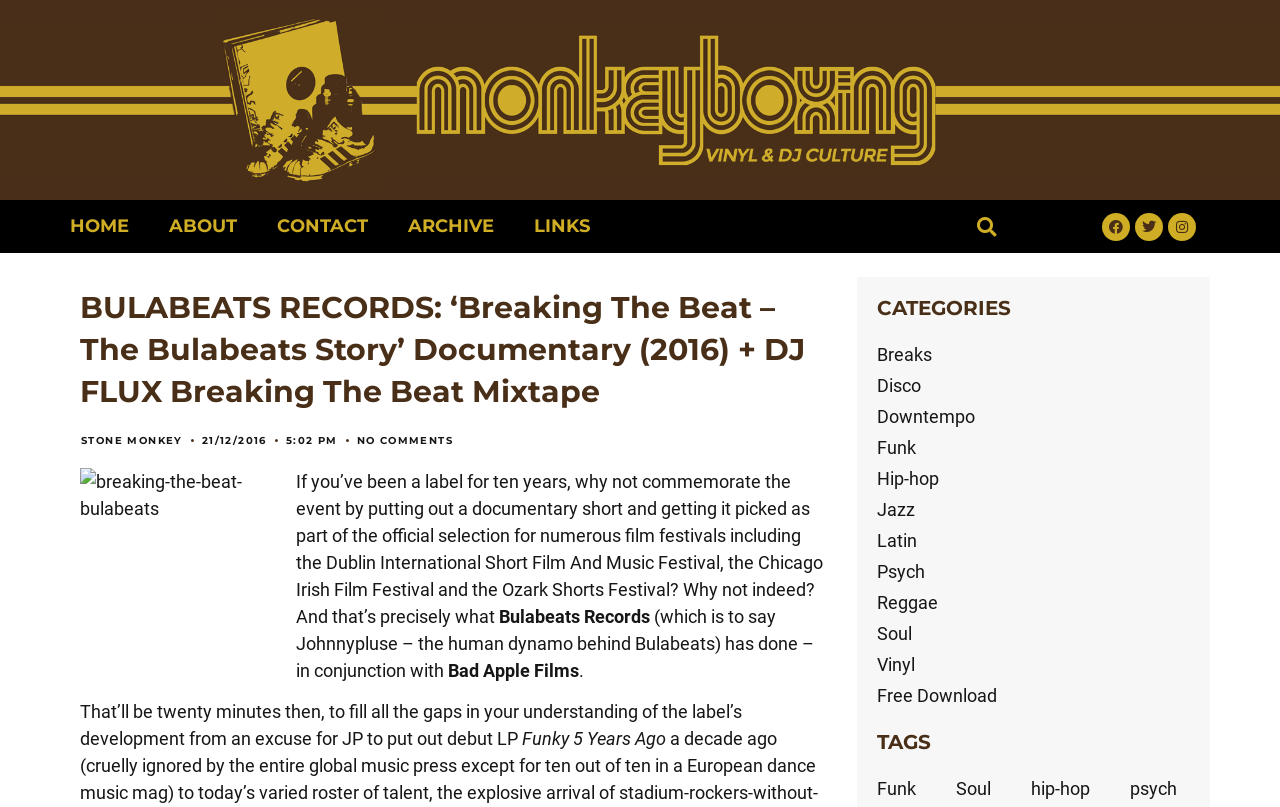Give a concise answer using only one word or phrase for this question:
What is the category of music mentioned?

Funk